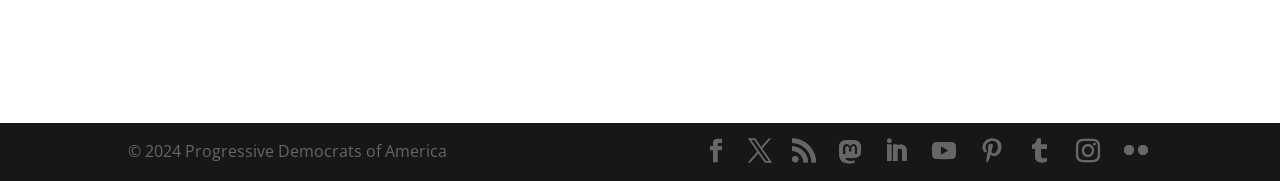Identify the bounding box coordinates of the clickable section necessary to follow the following instruction: "click Mastodon". The coordinates should be presented as four float numbers from 0 to 1, i.e., [left, top, right, bottom].

[0.648, 0.776, 0.68, 0.909]